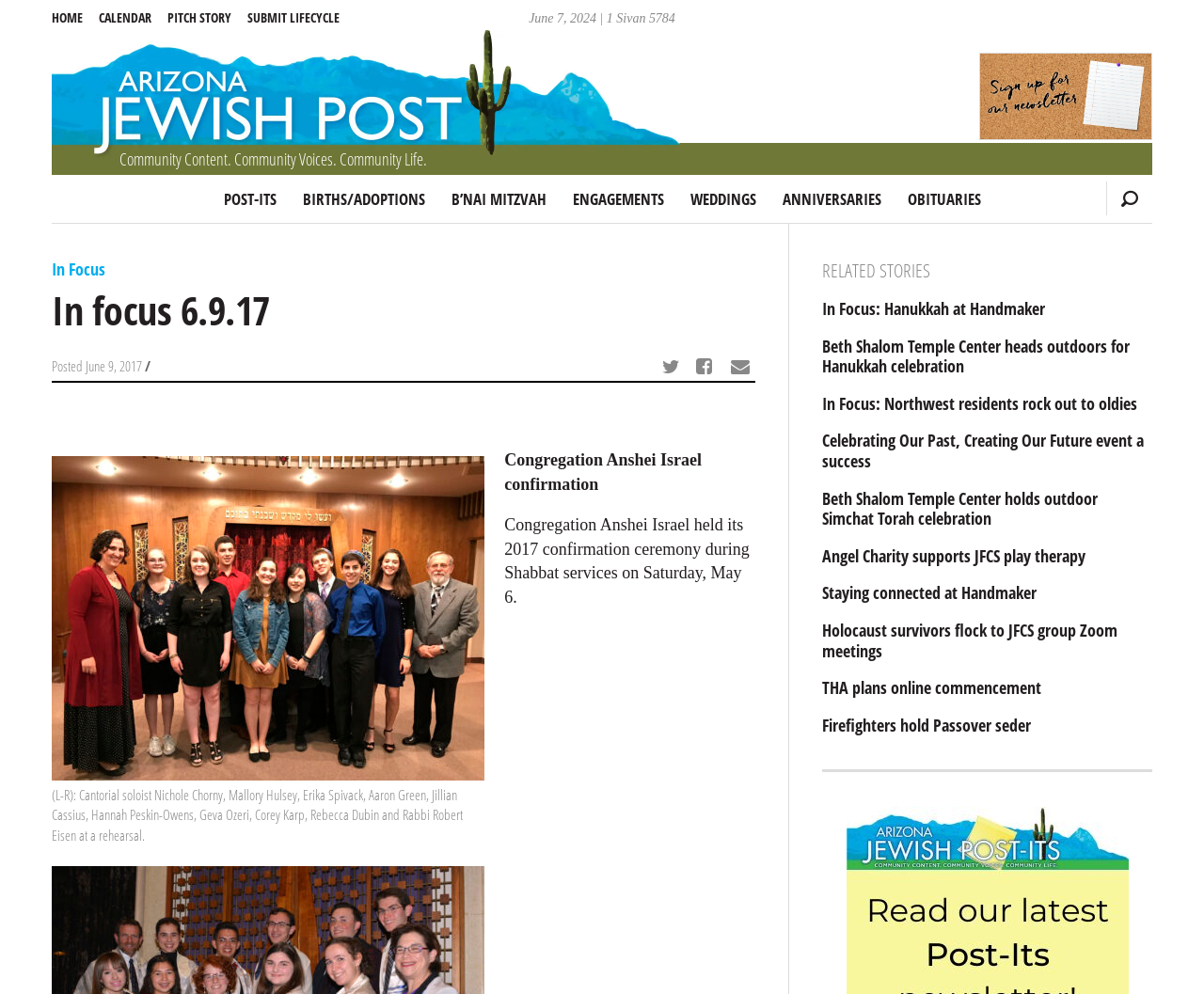Please find and give the text of the main heading on the webpage.

In focus 6.9.17